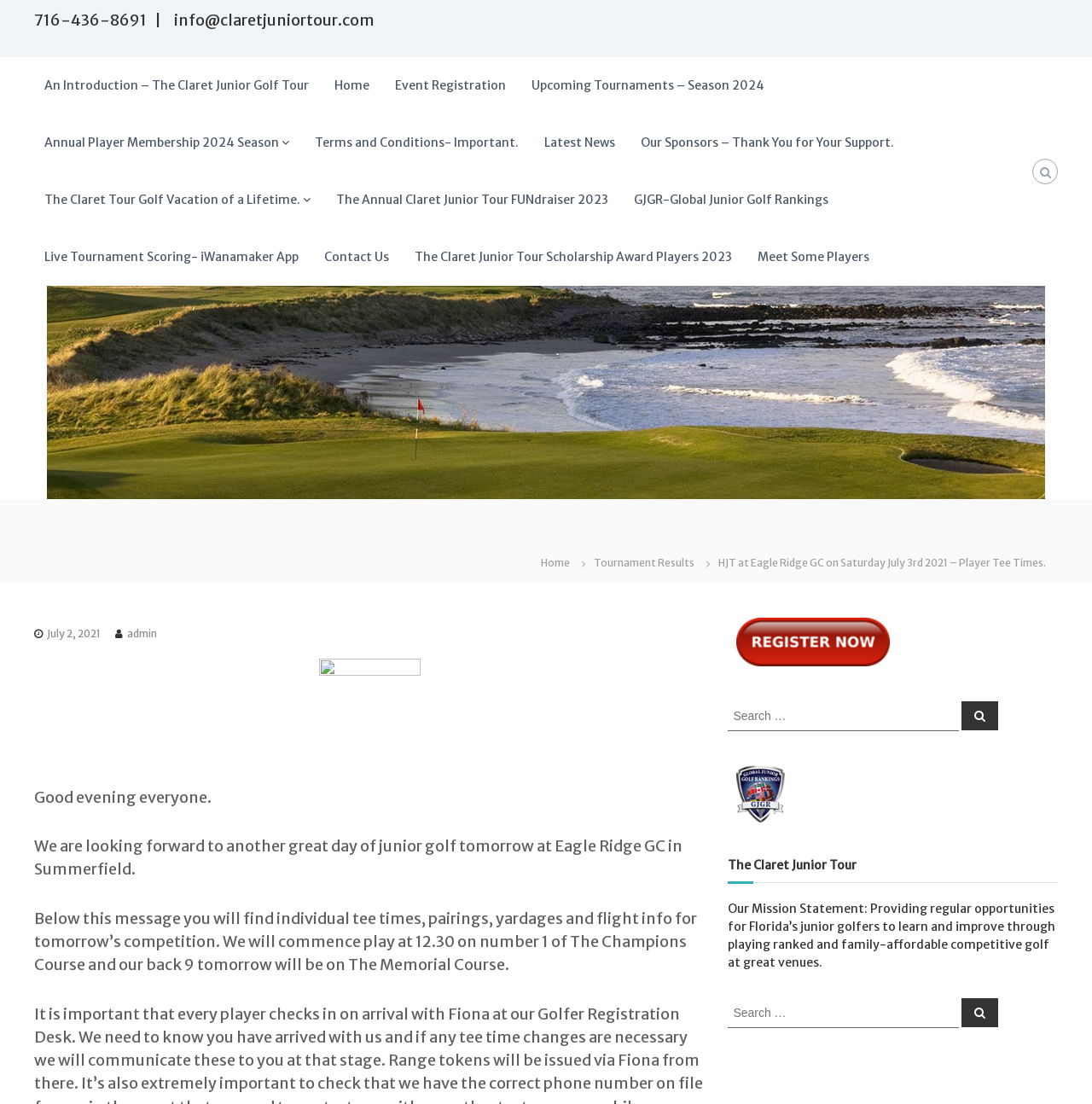Find the bounding box coordinates for the area you need to click to carry out the instruction: "Search for something". The coordinates should be four float numbers between 0 and 1, indicated as [left, top, right, bottom].

[0.667, 0.635, 0.969, 0.663]